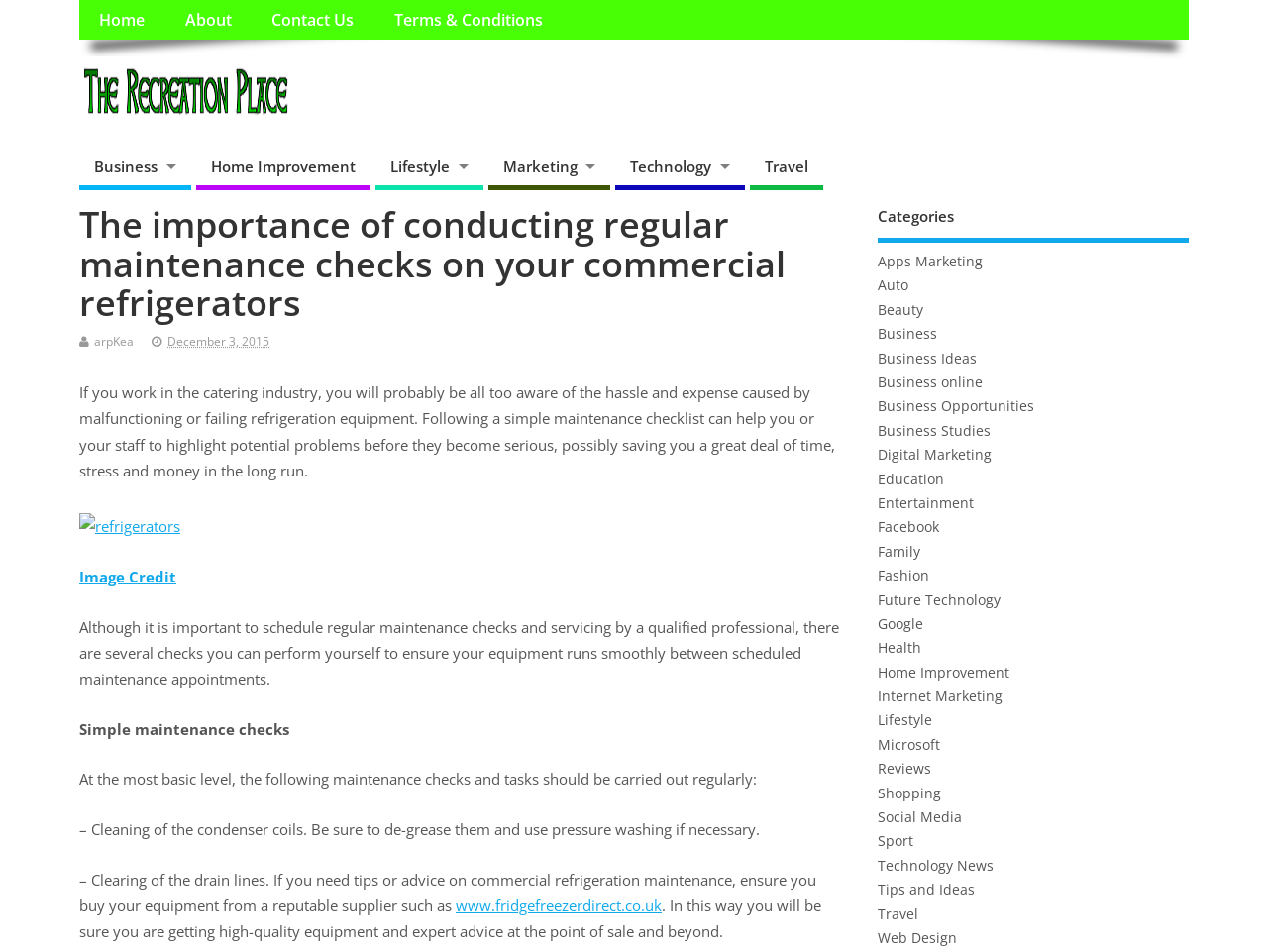Identify and provide the text content of the webpage's primary headline.

The importance of conducting regular maintenance checks on your commercial refrigerators